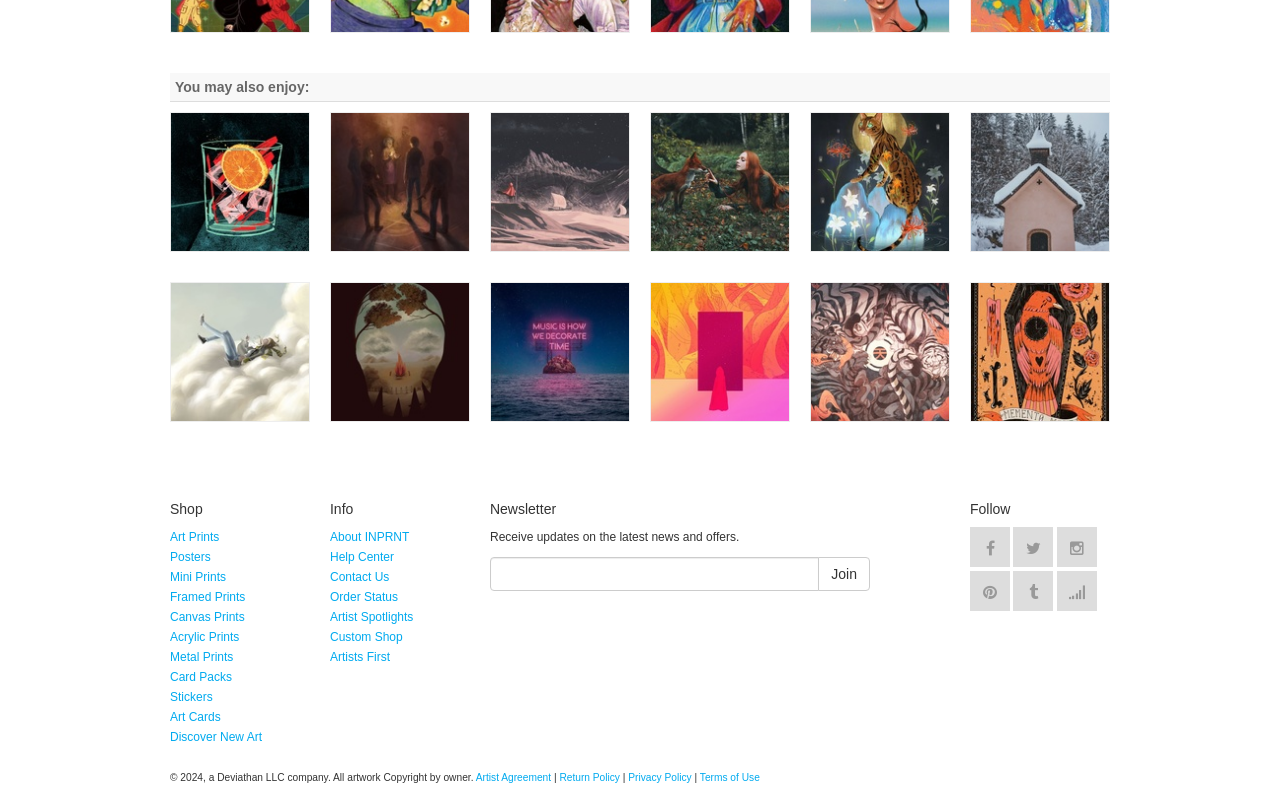From the element description Terms of Use, predict the bounding box coordinates of the UI element. The coordinates must be specified in the format (top-left x, top-left y, bottom-right x, bottom-right y) and should be within the 0 to 1 range.

[0.547, 0.969, 0.594, 0.983]